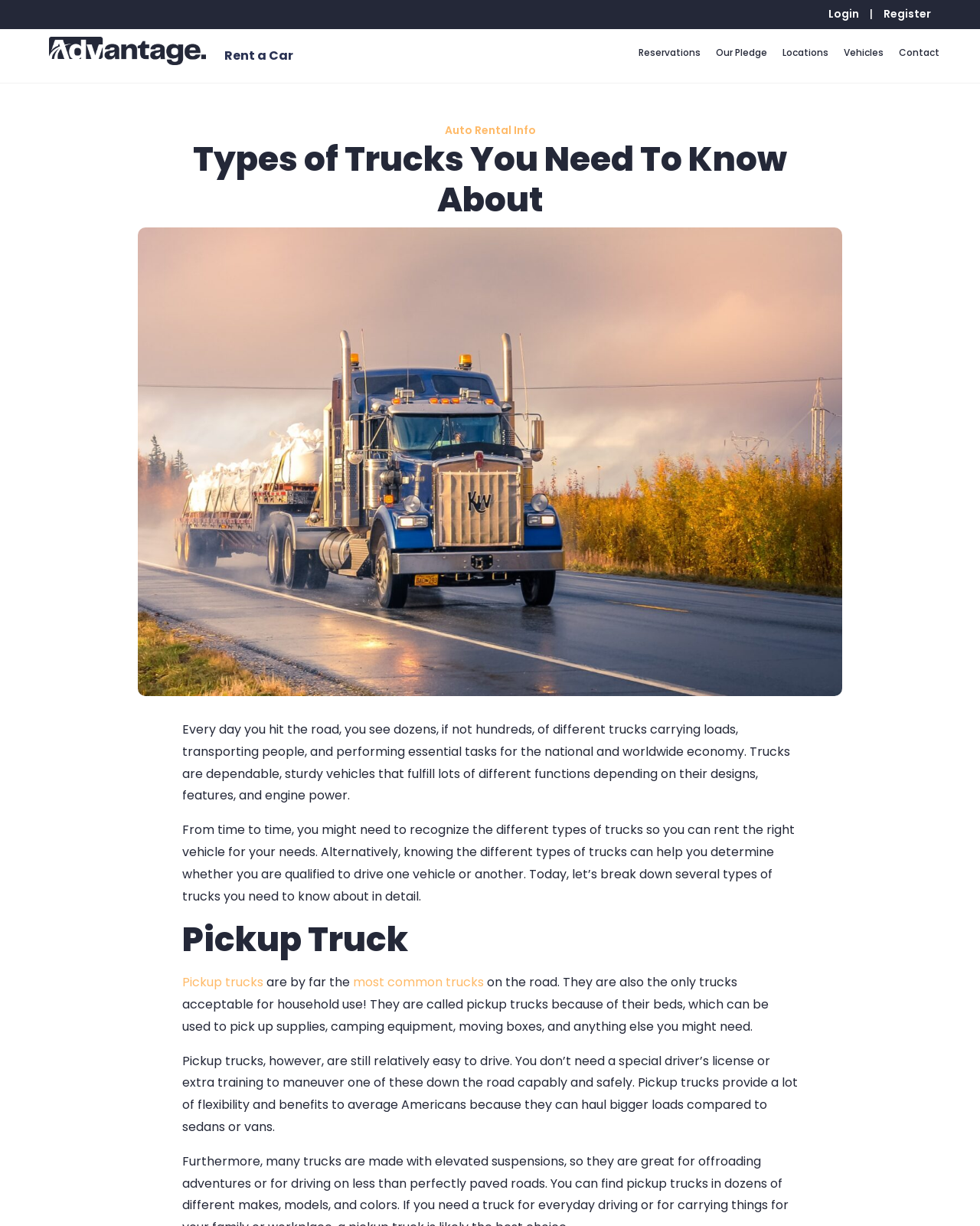Could you specify the bounding box coordinates for the clickable section to complete the following instruction: "Click on Auto Rental Info"?

[0.454, 0.1, 0.546, 0.113]